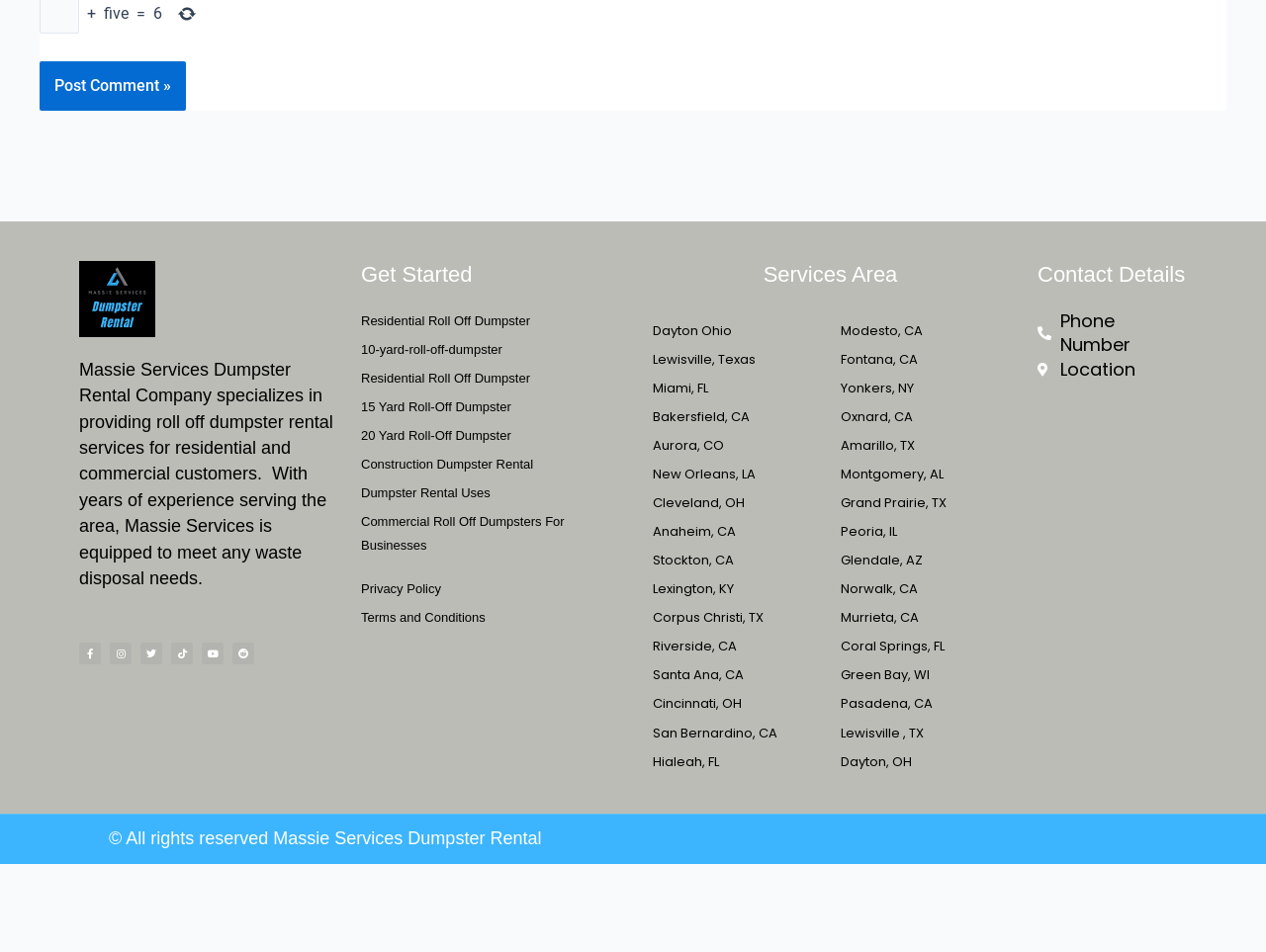Using the description "15 Yard Roll-Off Dumpster", locate and provide the bounding box of the UI element.

[0.285, 0.449, 0.492, 0.476]